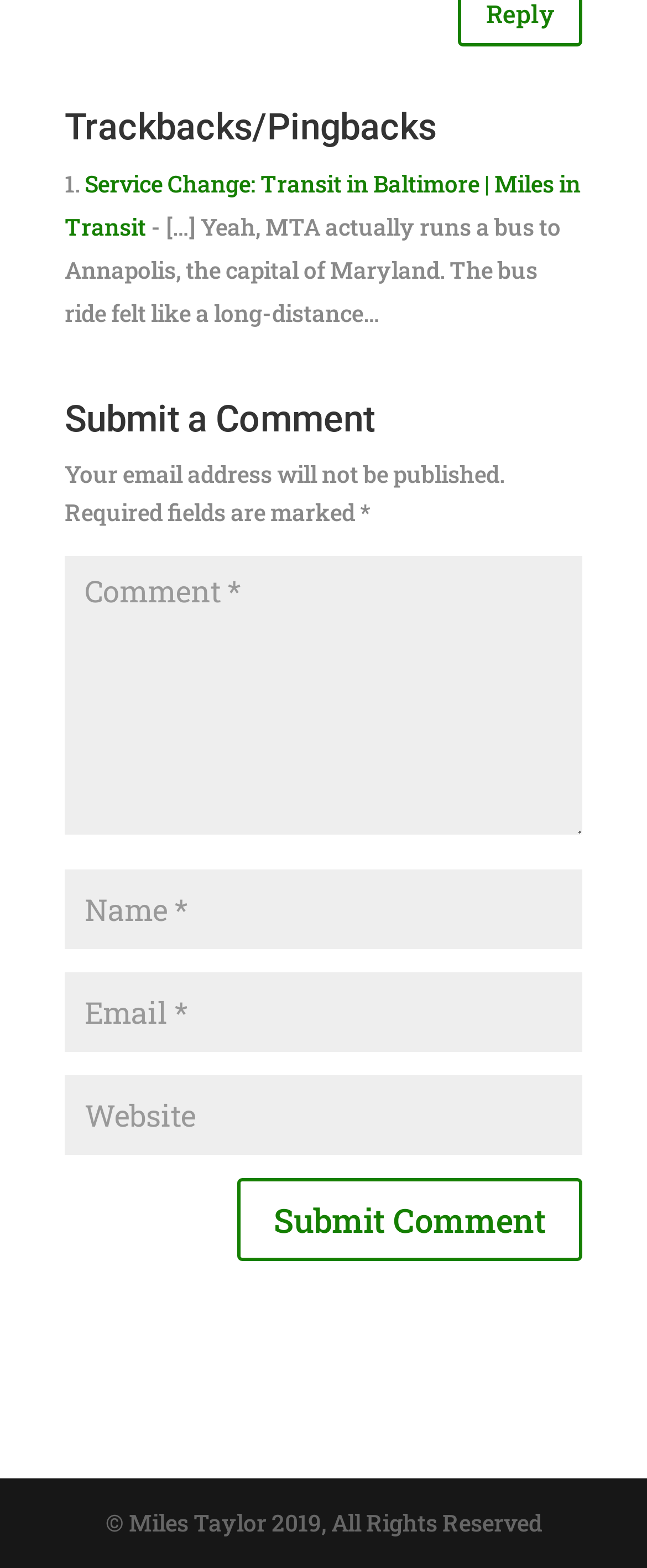Calculate the bounding box coordinates of the UI element given the description: "input value="Website" name="url"".

[0.1, 0.686, 0.9, 0.737]